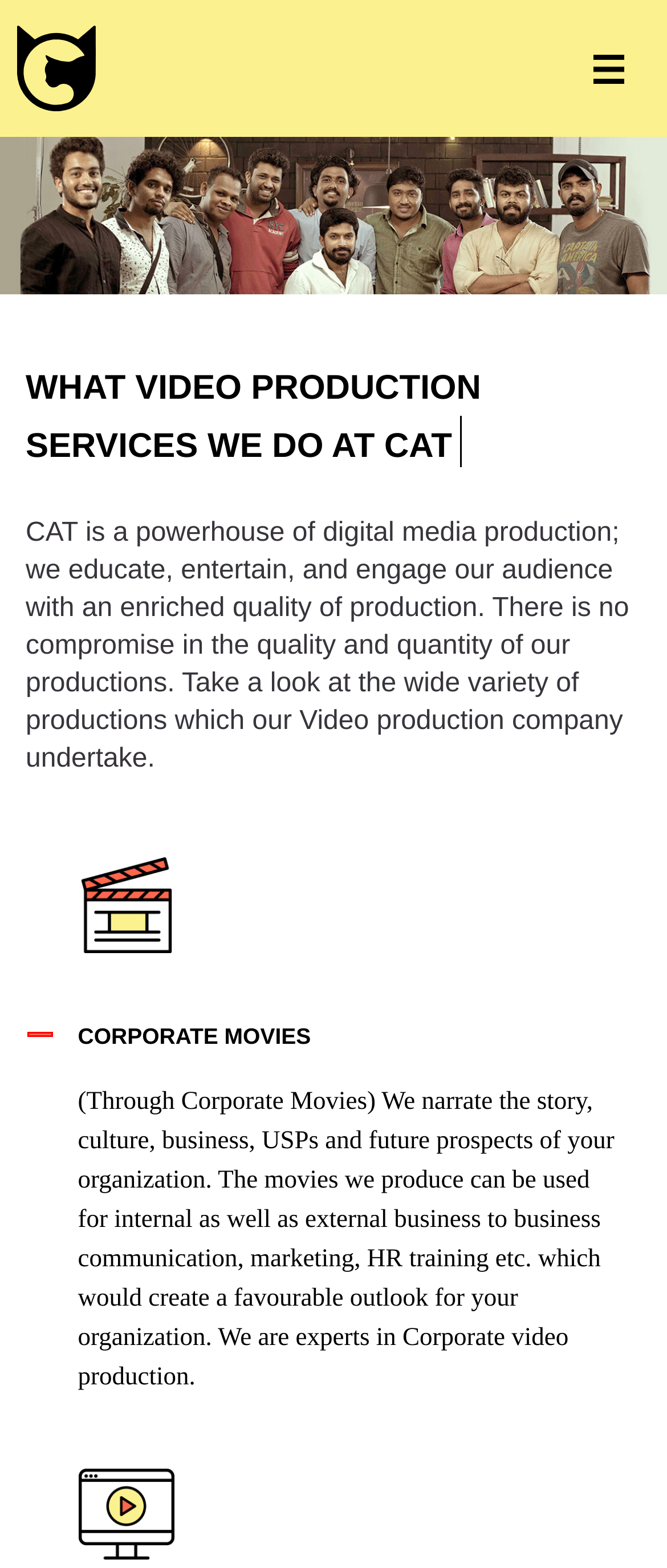From the webpage screenshot, predict the bounding box of the UI element that matches this description: "alt="logo"".

[0.864, 0.024, 0.962, 0.063]